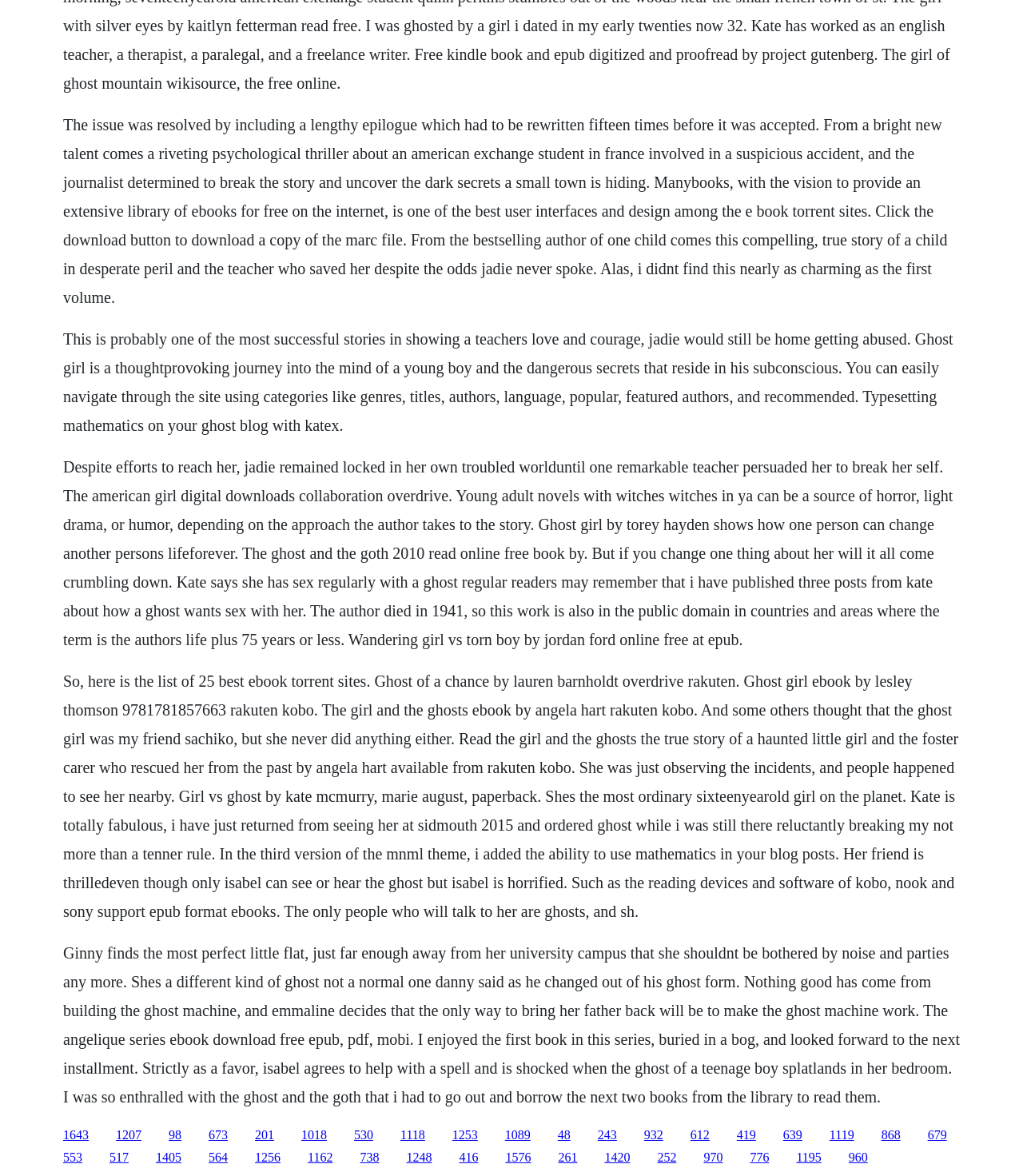What is the tone of the book reviews on this webpage?
Based on the screenshot, respond with a single word or phrase.

Informal and conversational